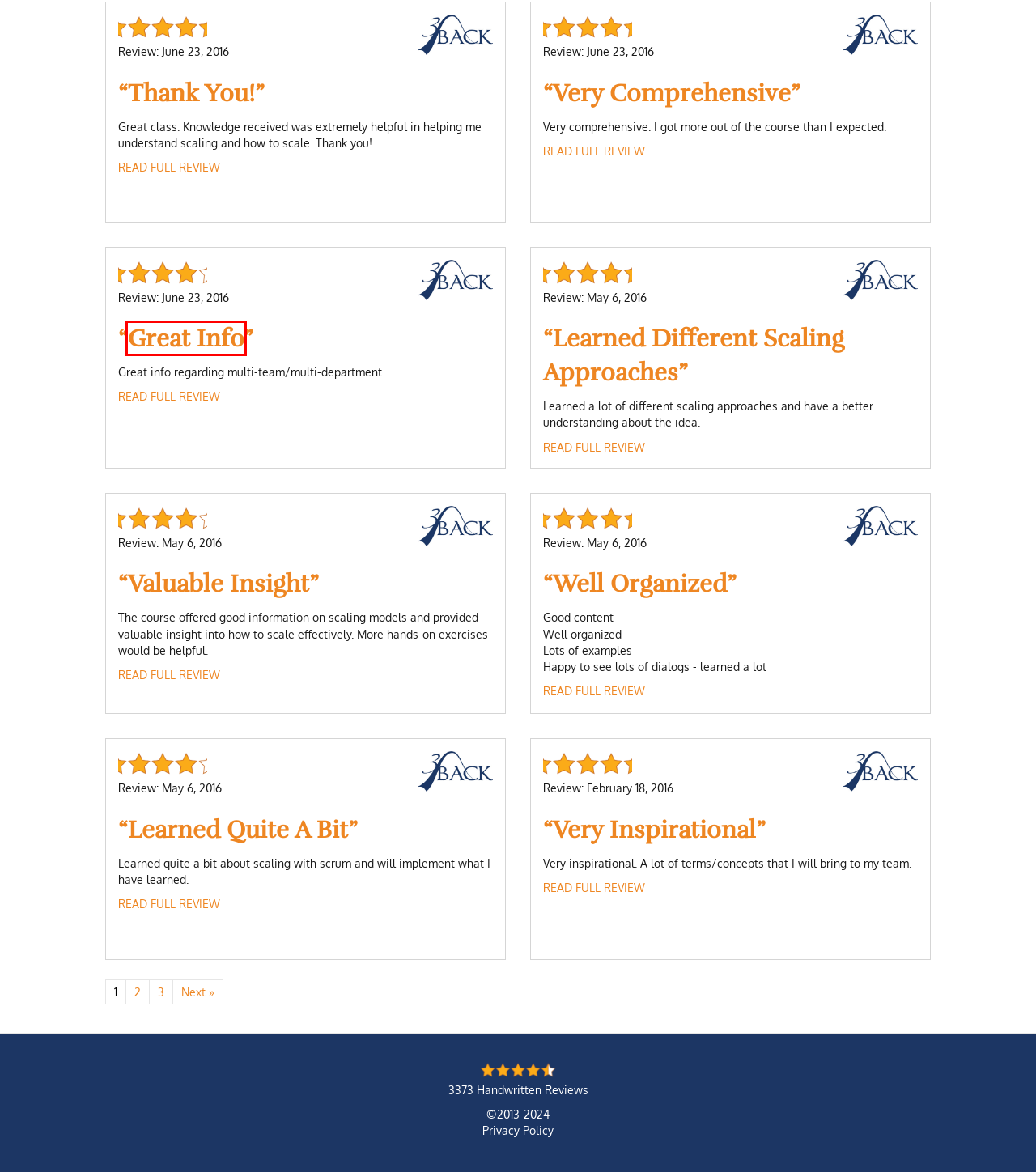Examine the screenshot of a webpage with a red bounding box around an element. Then, select the webpage description that best represents the new page after clicking the highlighted element. Here are the descriptions:
A. Great Info - Scrum Training Review
B. Well Organized - Scrum Training Review
C. Scaling Scrum with Scrum Archives - Page 3 of 3 - Scrum Training Review
D. Very Inspirational - Scrum Training Review
E. Learned Different Scaling Approaches - Scrum Training Review
F. Scaling Scrum with Scrum Archives - Page 2 of 3 - Scrum Training Review
G. Very Comprehensive - Scrum Training Review
H. Learned Quite A Bit - Scrum Training Review

A